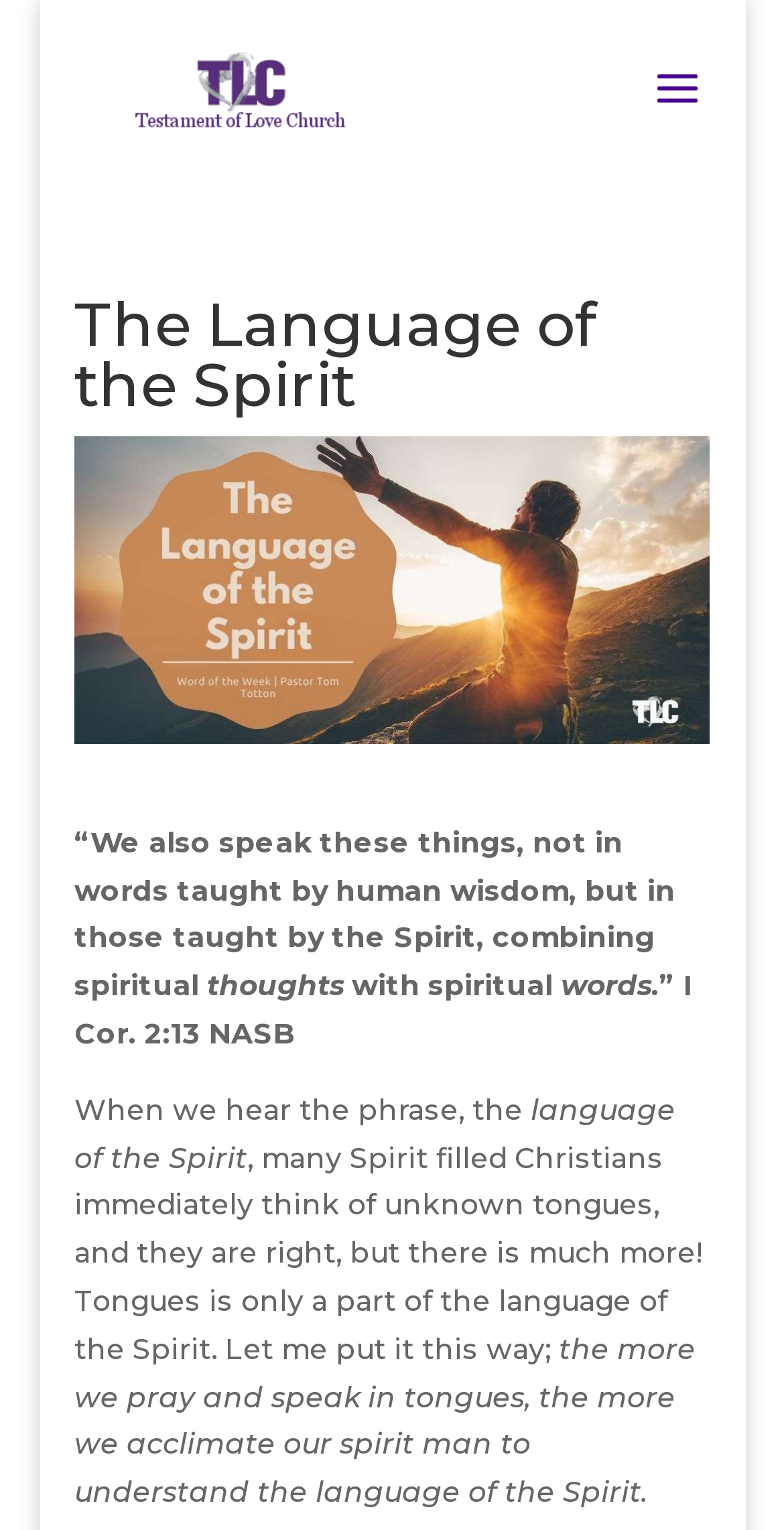Please identify and generate the text content of the webpage's main heading.

The Language of the Spirit